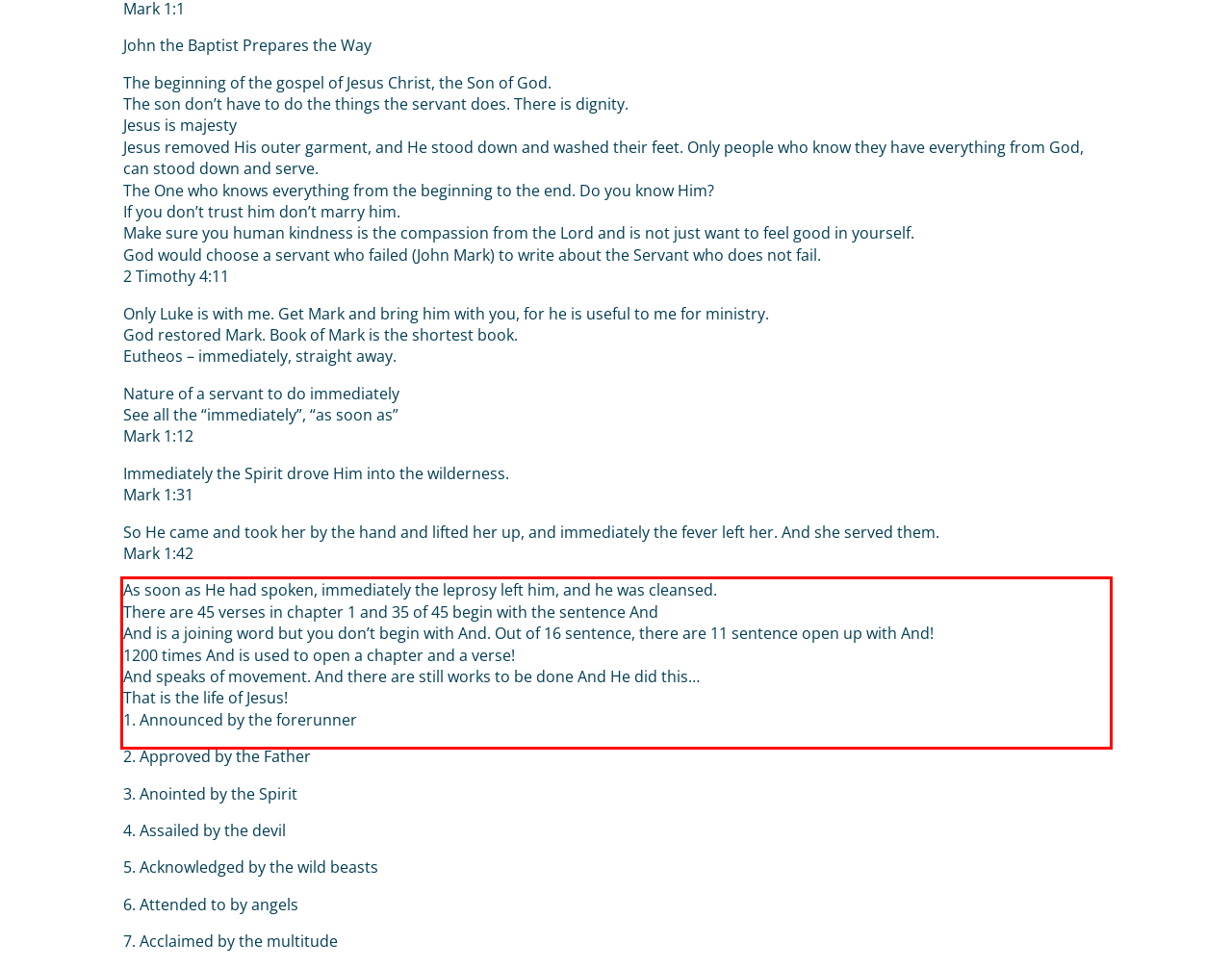Given the screenshot of the webpage, identify the red bounding box, and recognize the text content inside that red bounding box.

As soon as He had spoken, immediately the leprosy left him, and he was cleansed. There are 45 verses in chapter 1 and 35 of 45 begin with the sentence And And is a joining word but you don’t begin with And. Out of 16 sentence, there are 11 sentence open up with And! 1200 times And is used to open a chapter and a verse! And speaks of movement. And there are still works to be done And He did this… That is the life of Jesus! 1. Announced by the forerunner